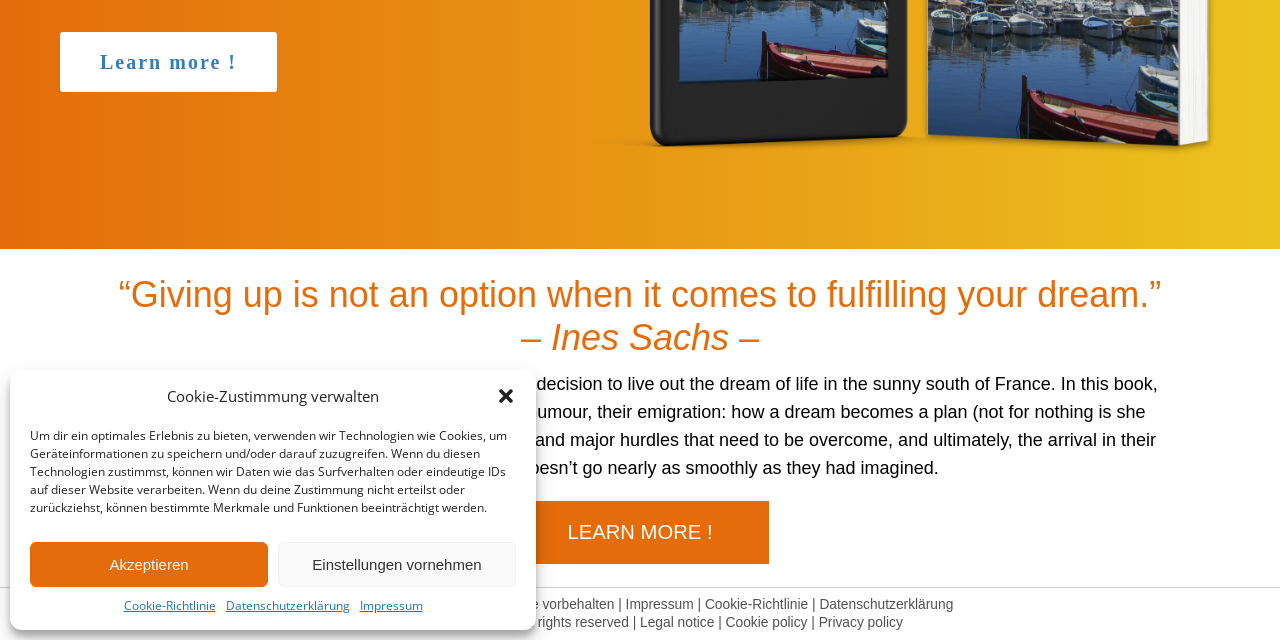Given the description "Cookie policy", provide the bounding box coordinates of the corresponding UI element.

[0.567, 0.961, 0.631, 0.984]